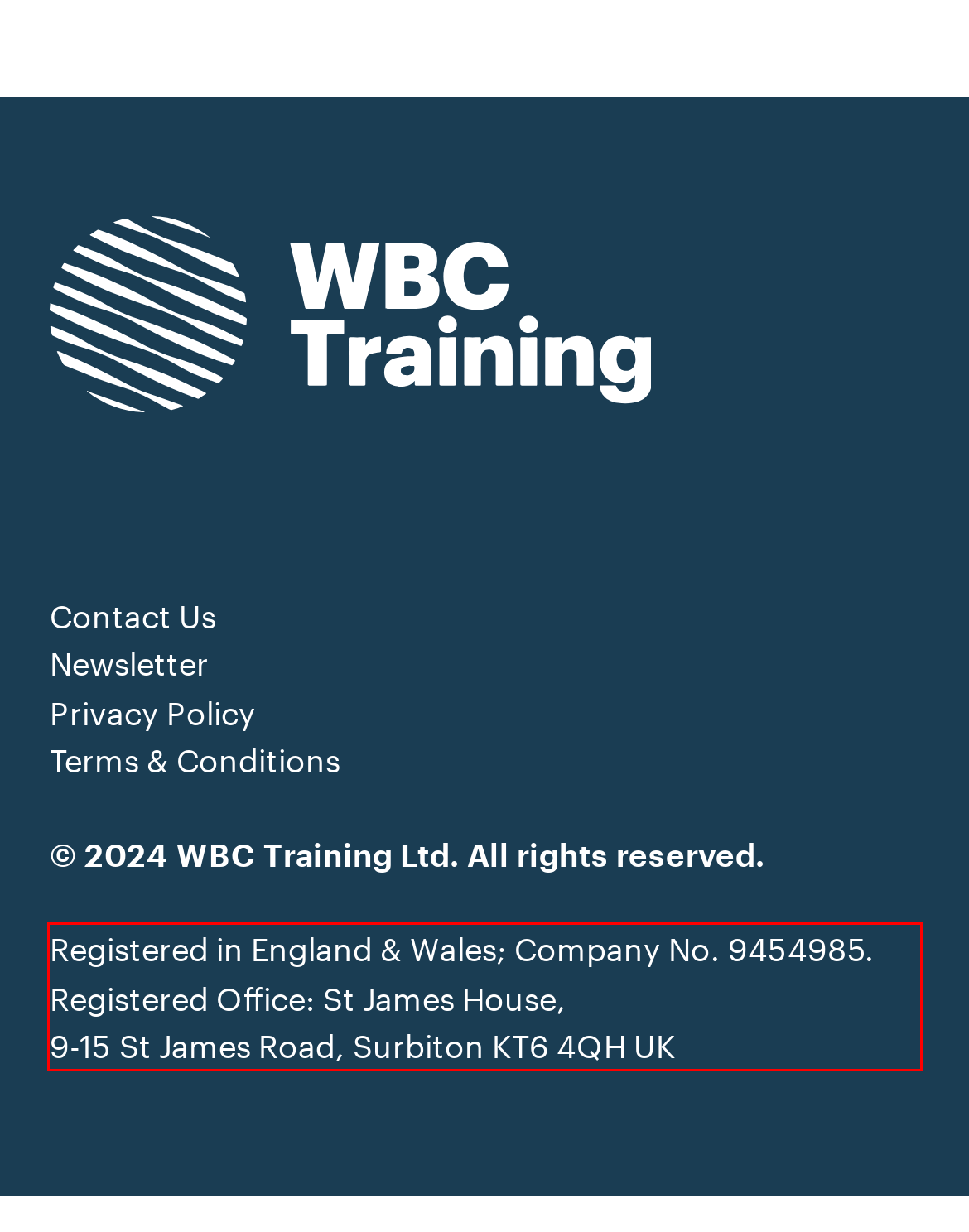You have a screenshot of a webpage with a red bounding box. Identify and extract the text content located inside the red bounding box.

Registered in England & Wales; Company No. 9454985. Registered Office: St James House, 9-15 St James Road, Surbiton KT6 4QH UK